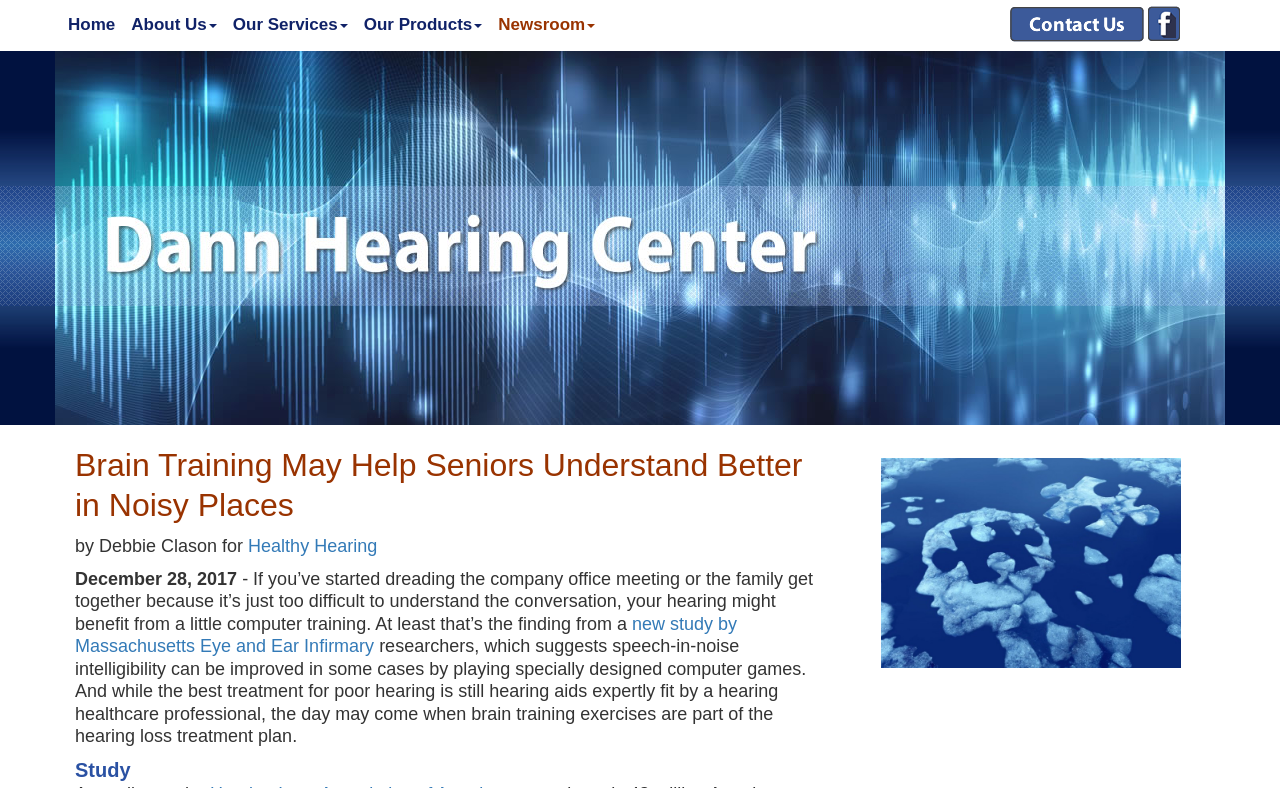What is the topic of the news article?
Use the information from the screenshot to give a comprehensive response to the question.

The topic of the news article can be inferred from the headings and the content of the article. The heading 'Brain Training May Help Seniors Understand Better in Noisy Places' and the text 'brain training exercises are part of the hearing loss treatment plan' suggest that the topic is about brain training for better hearing.